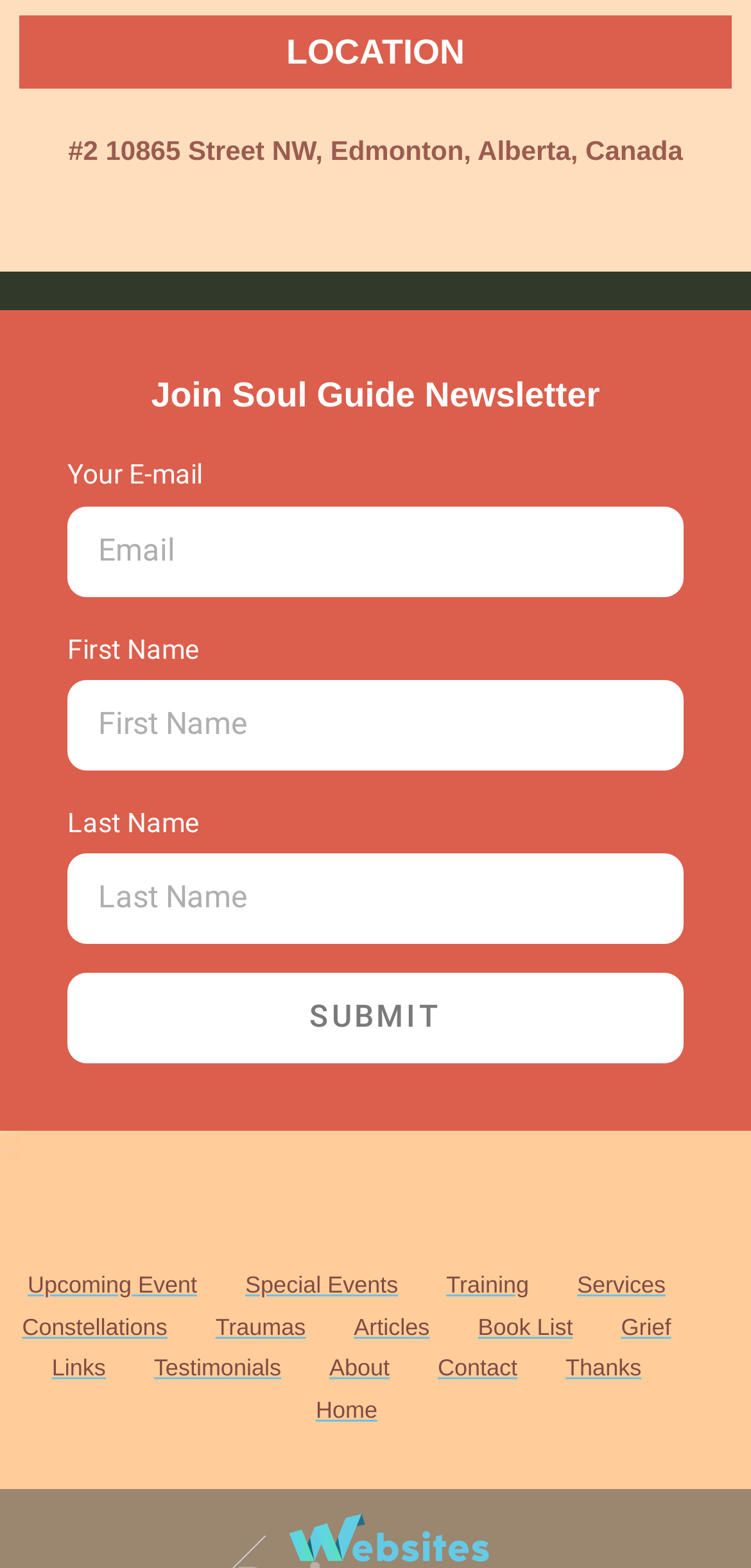Could you highlight the region that needs to be clicked to execute the instruction: "View upcoming events"?

[0.037, 0.807, 0.262, 0.834]